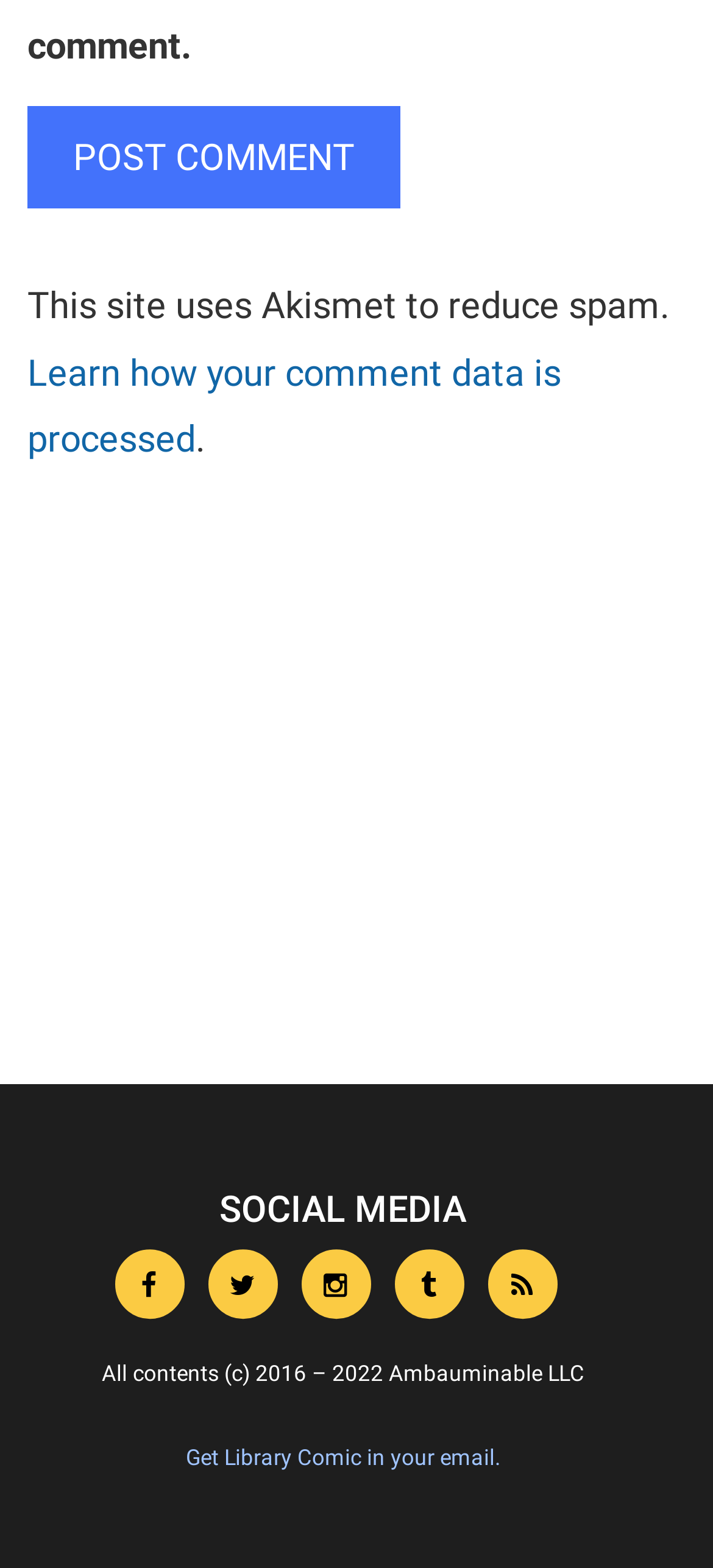Find the bounding box of the element with the following description: "title="instagram icon"". The coordinates must be four float numbers between 0 and 1, formatted as [left, top, right, bottom].

[0.419, 0.814, 0.522, 0.83]